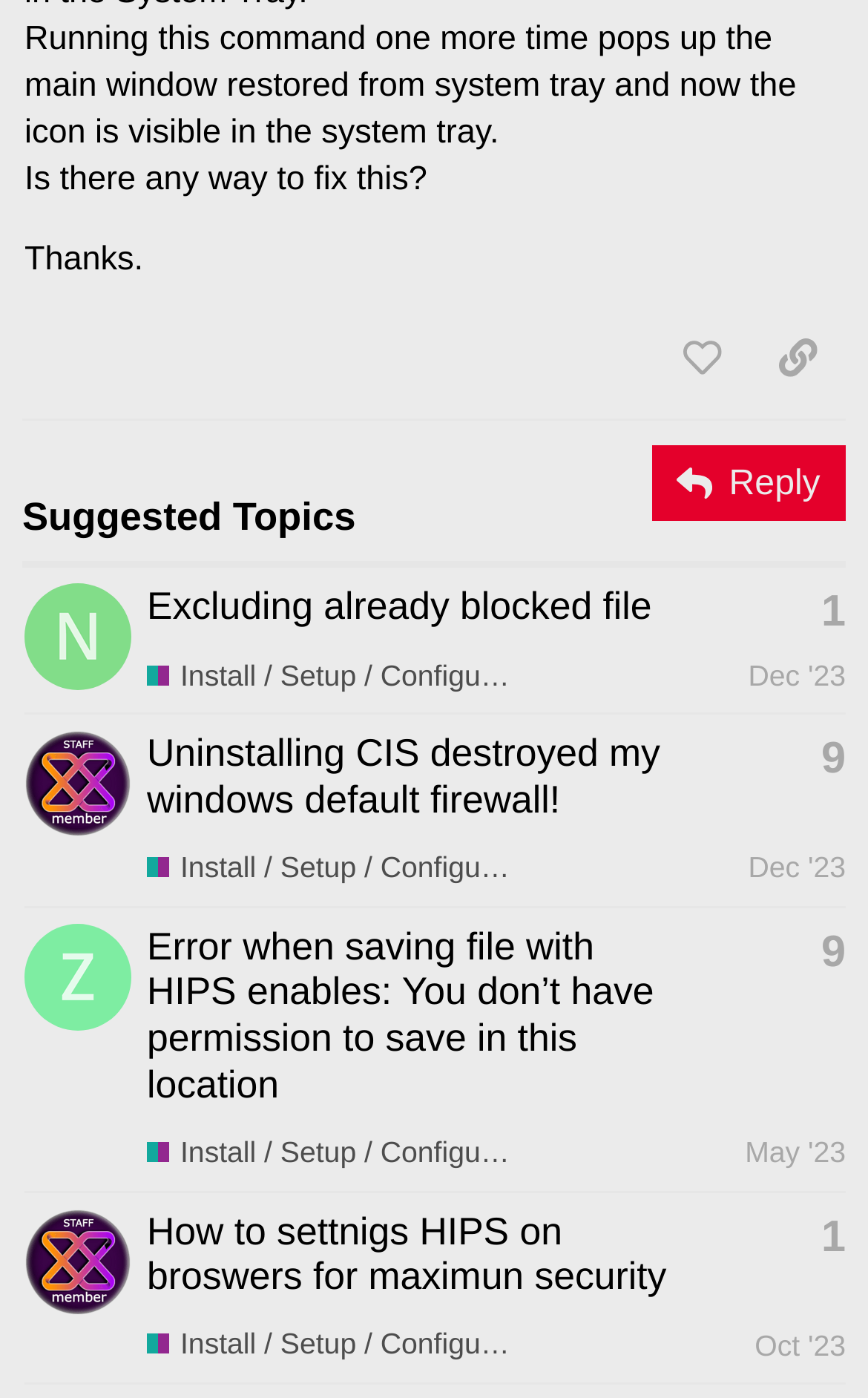Please identify the bounding box coordinates of the element I need to click to follow this instruction: "Click on the 'Garter Belt' link".

None